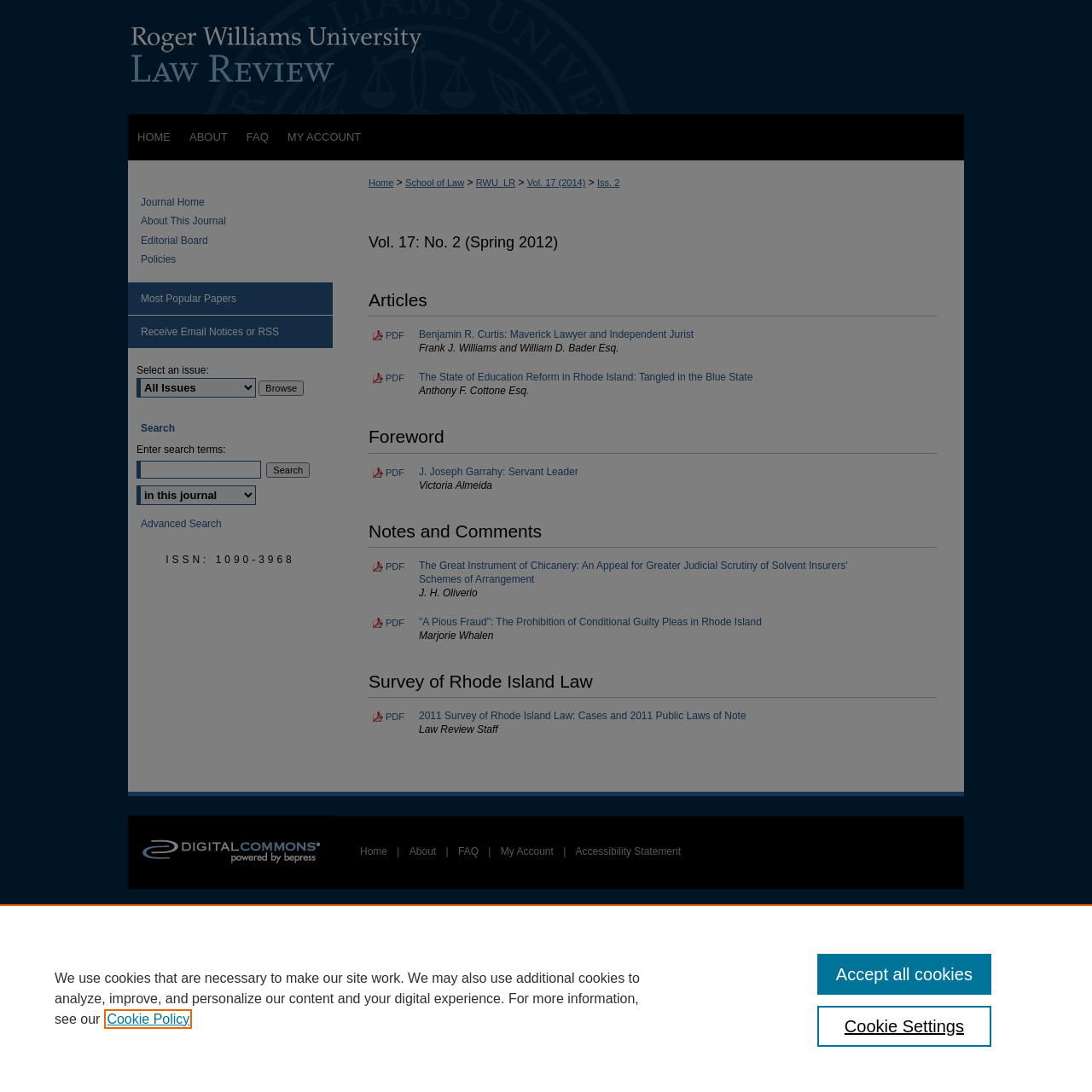Determine the bounding box coordinates of the clickable element necessary to fulfill the instruction: "Login as staff". Provide the coordinates as four float numbers within the 0 to 1 range, i.e., [left, top, right, bottom].

None